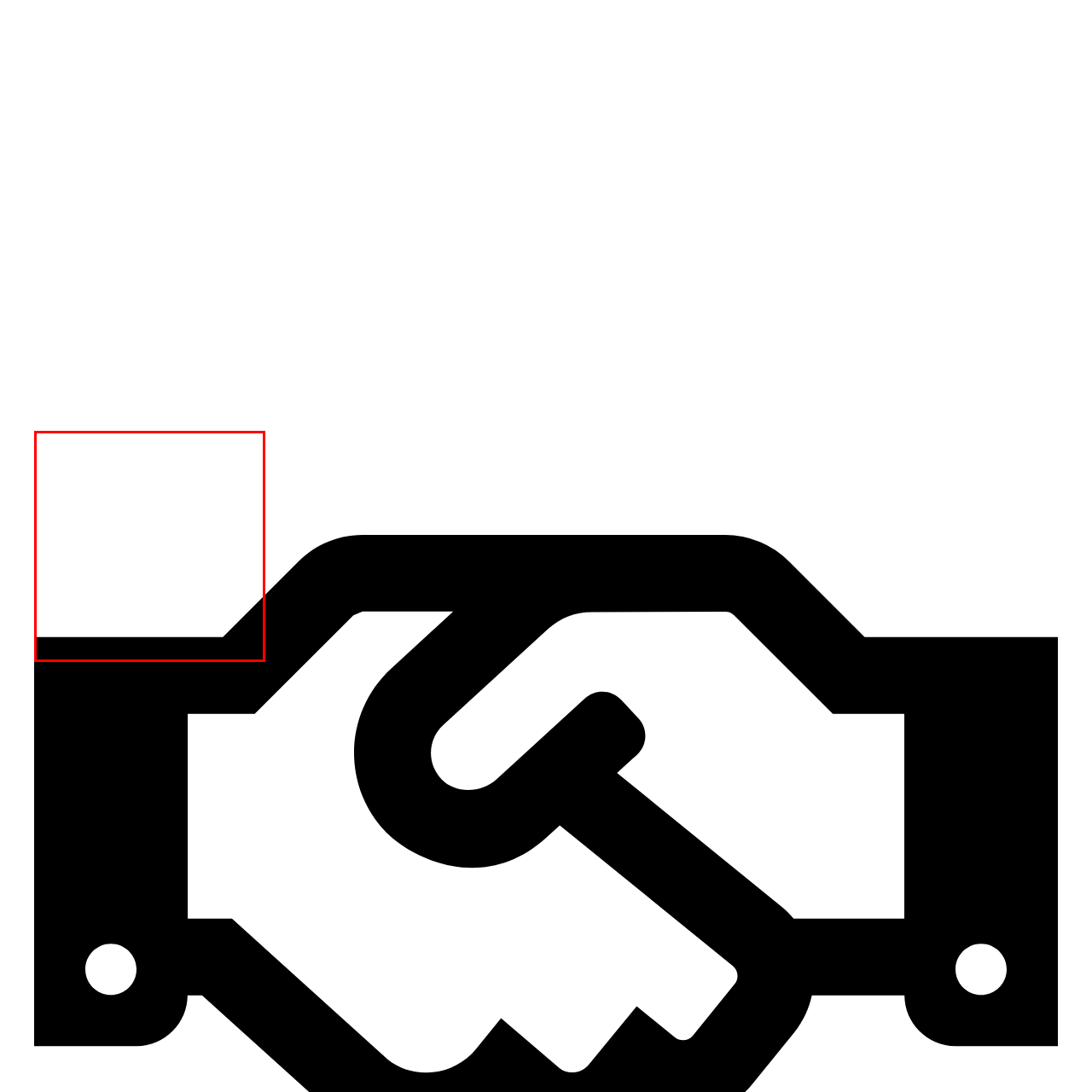Provide a comprehensive description of the image highlighted within the red bounding box.

The image features an abstract design composed of a predominantly white background with a bold, black shape extending from the lower right corner. This geometric form creates a striking contrast, suggesting a sense of depth and dimension. The overall visual style conveys modernity and simplicity, making it suitable for use in various contexts, such as digital communication or branding. The design could serve as a logo or a decorative element, emphasizing clarity and minimalism.